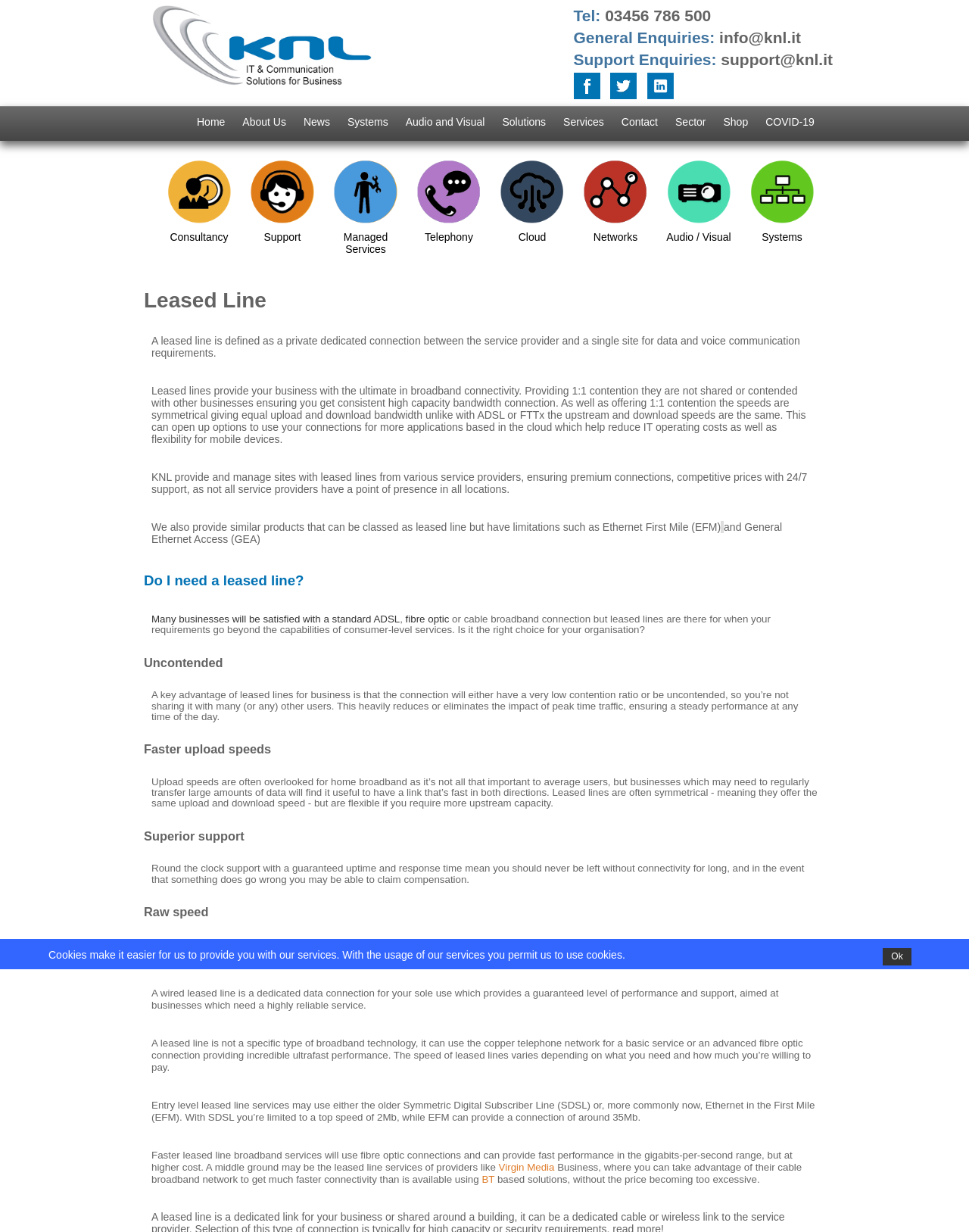Locate the bounding box coordinates of the element's region that should be clicked to carry out the following instruction: "Click on the Facebook link". The coordinates need to be four float numbers between 0 and 1, i.e., [left, top, right, bottom].

[0.592, 0.073, 0.627, 0.082]